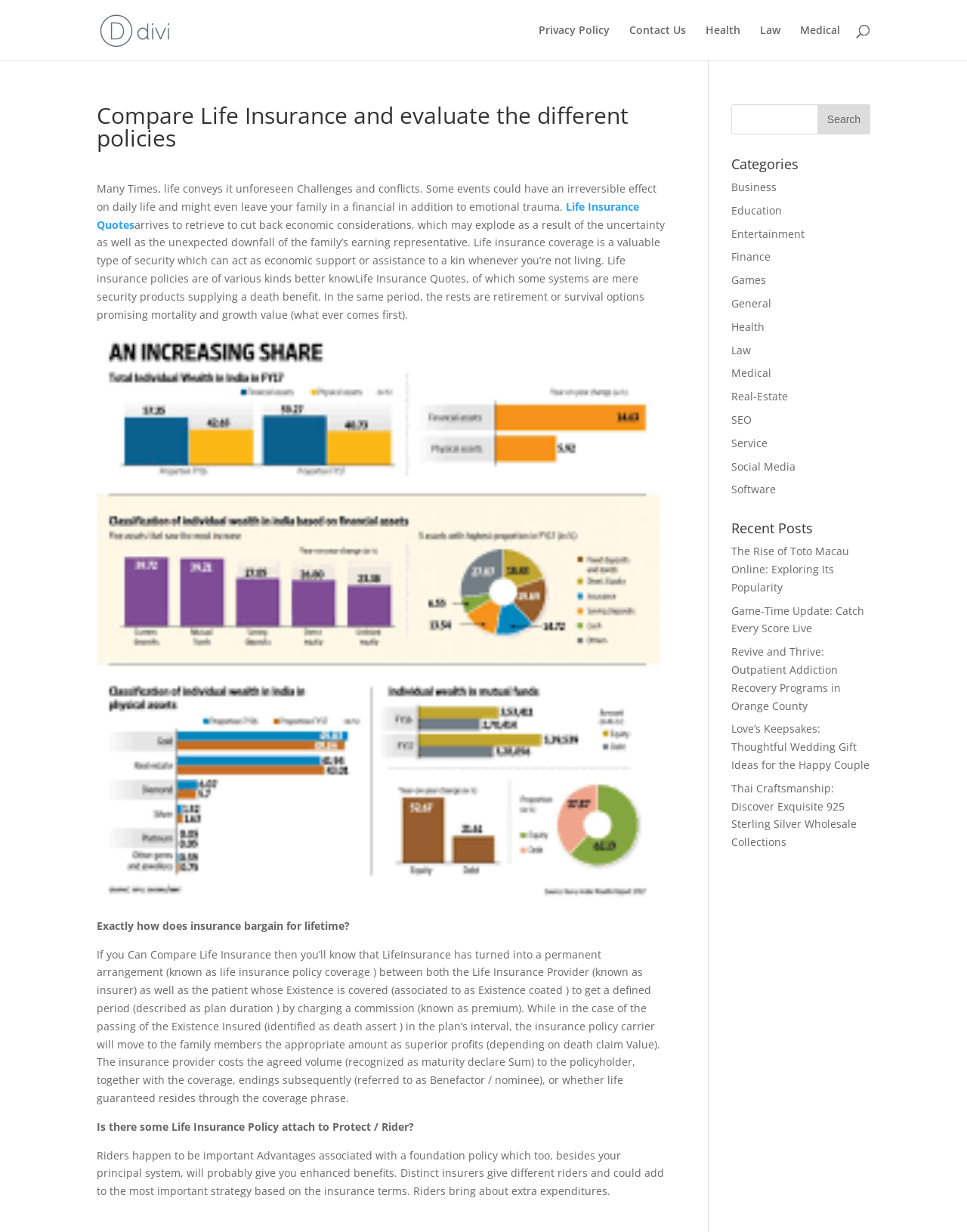What categories are available on this website?
Please describe in detail the information shown in the image to answer the question.

The webpage has a section called 'Categories' which includes links to various categories such as Business, Education, Entertainment, Finance, Games, General, Health, Law, Medical, Real-Estate, SEO, Service, Social Media, and Software.